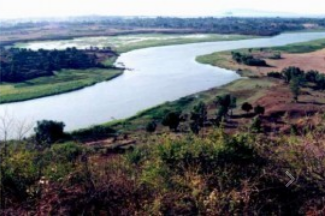What is reflected on the river's surface?
We need a detailed and exhaustive answer to the question. Please elaborate.

According to the caption, 'the river's smooth surface reflects the sky above', implying that the sky is what is being reflected on the river's surface.